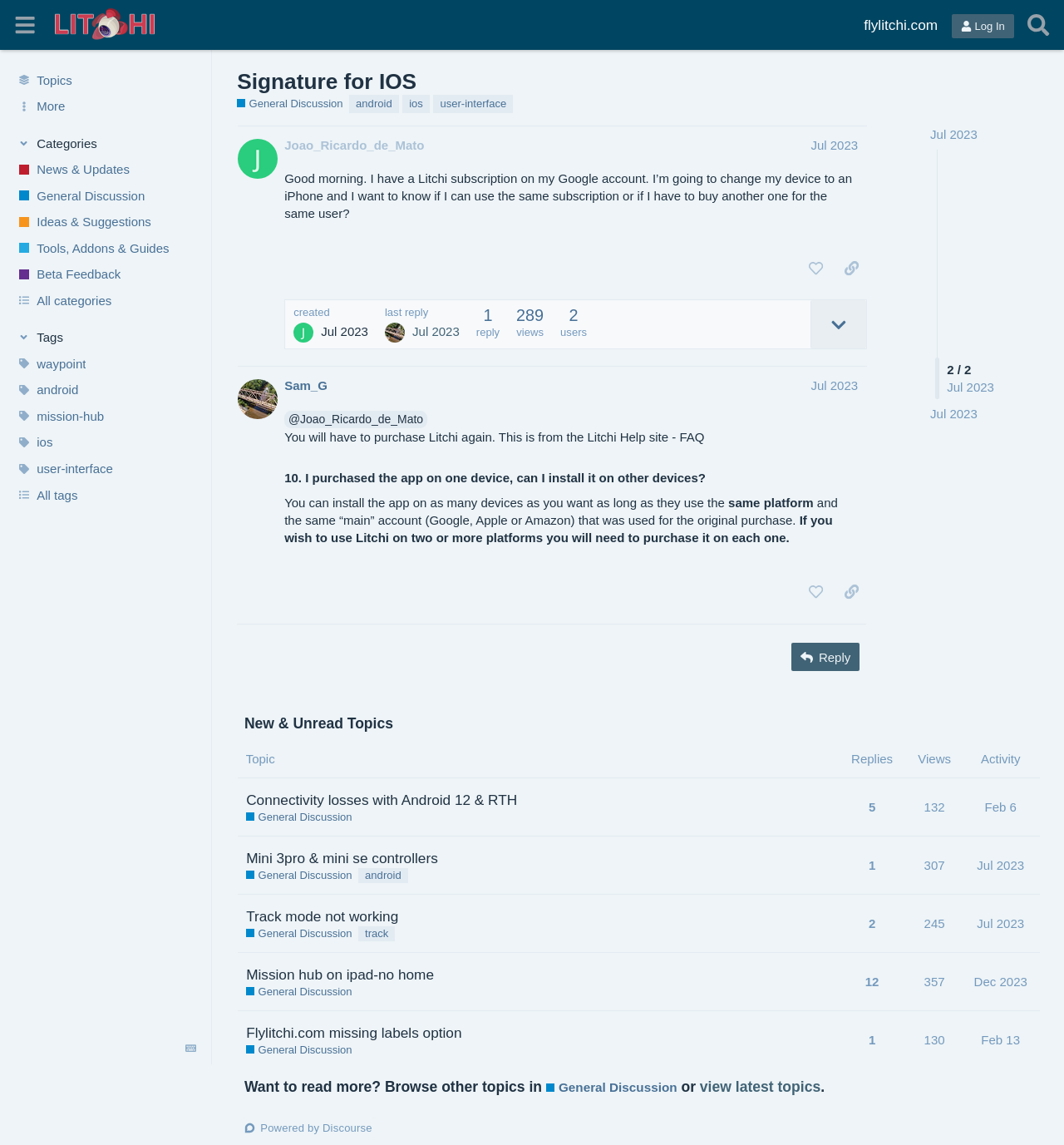Identify the bounding box coordinates of the section that should be clicked to achieve the task described: "View the 'News & Updates' category".

[0.0, 0.136, 0.199, 0.159]